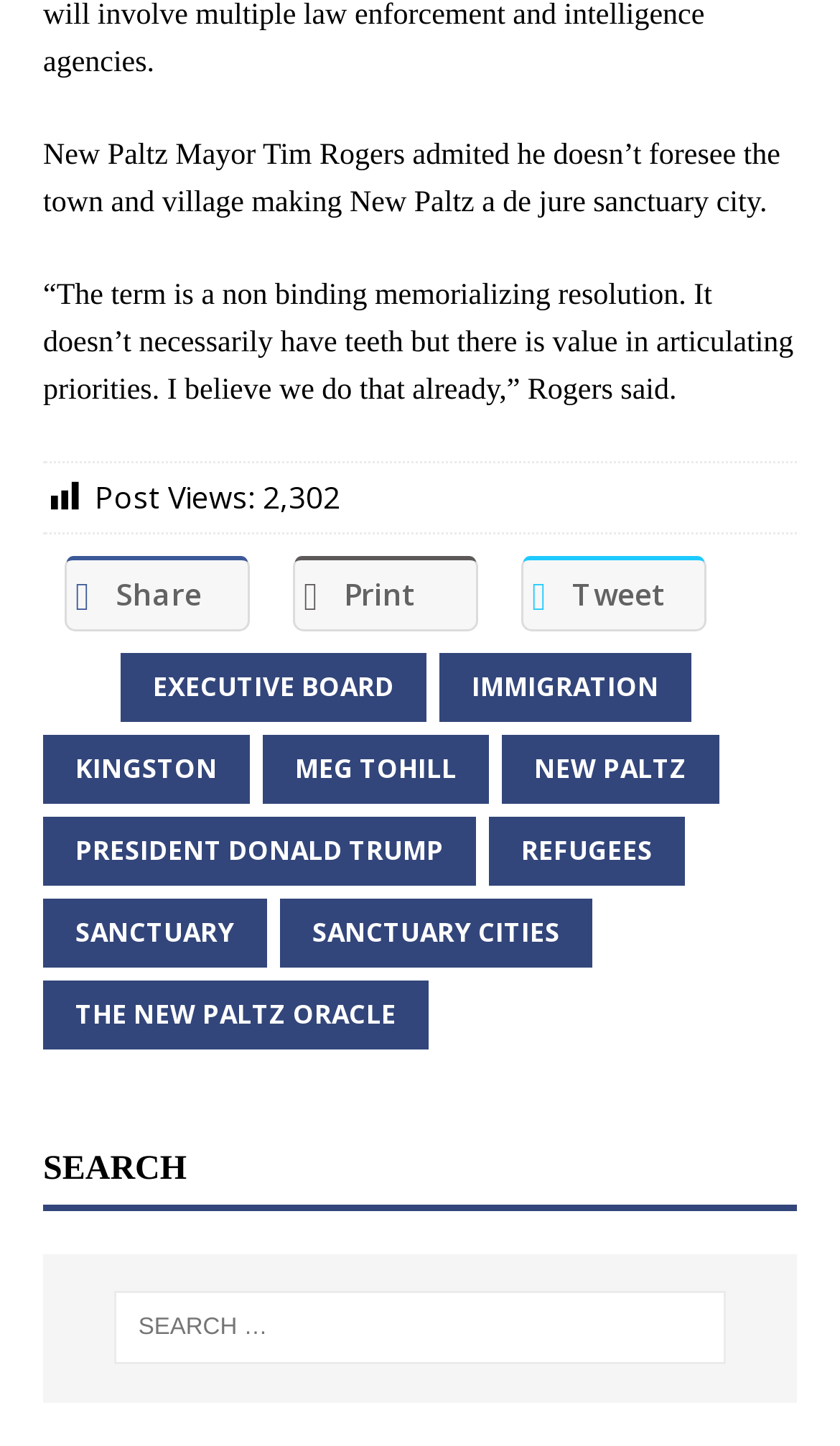Predict the bounding box of the UI element based on this description: "Executive Board".

[0.144, 0.451, 0.508, 0.499]